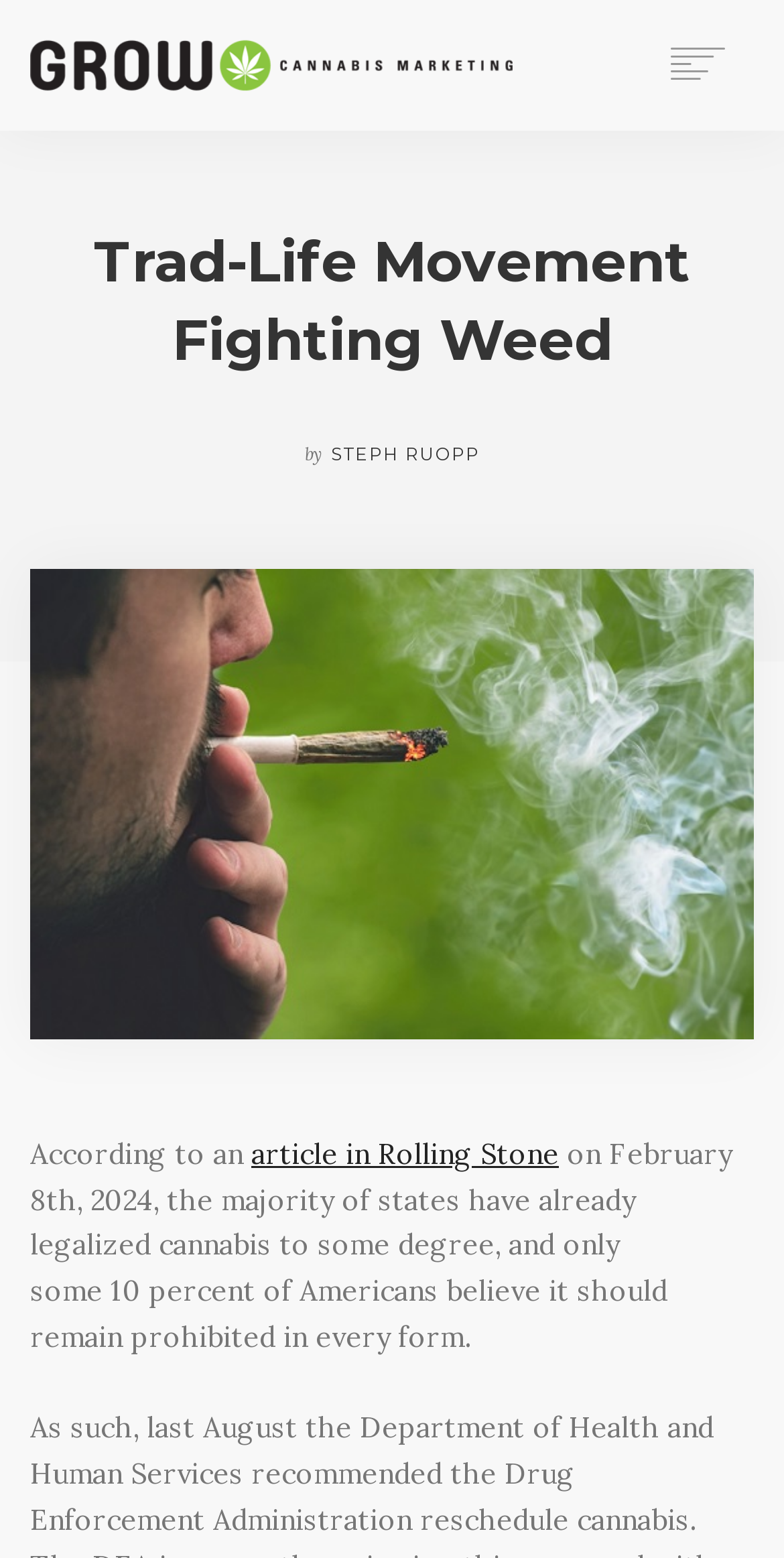Find and generate the main title of the webpage.

Trad-Life Movement Fighting Weed